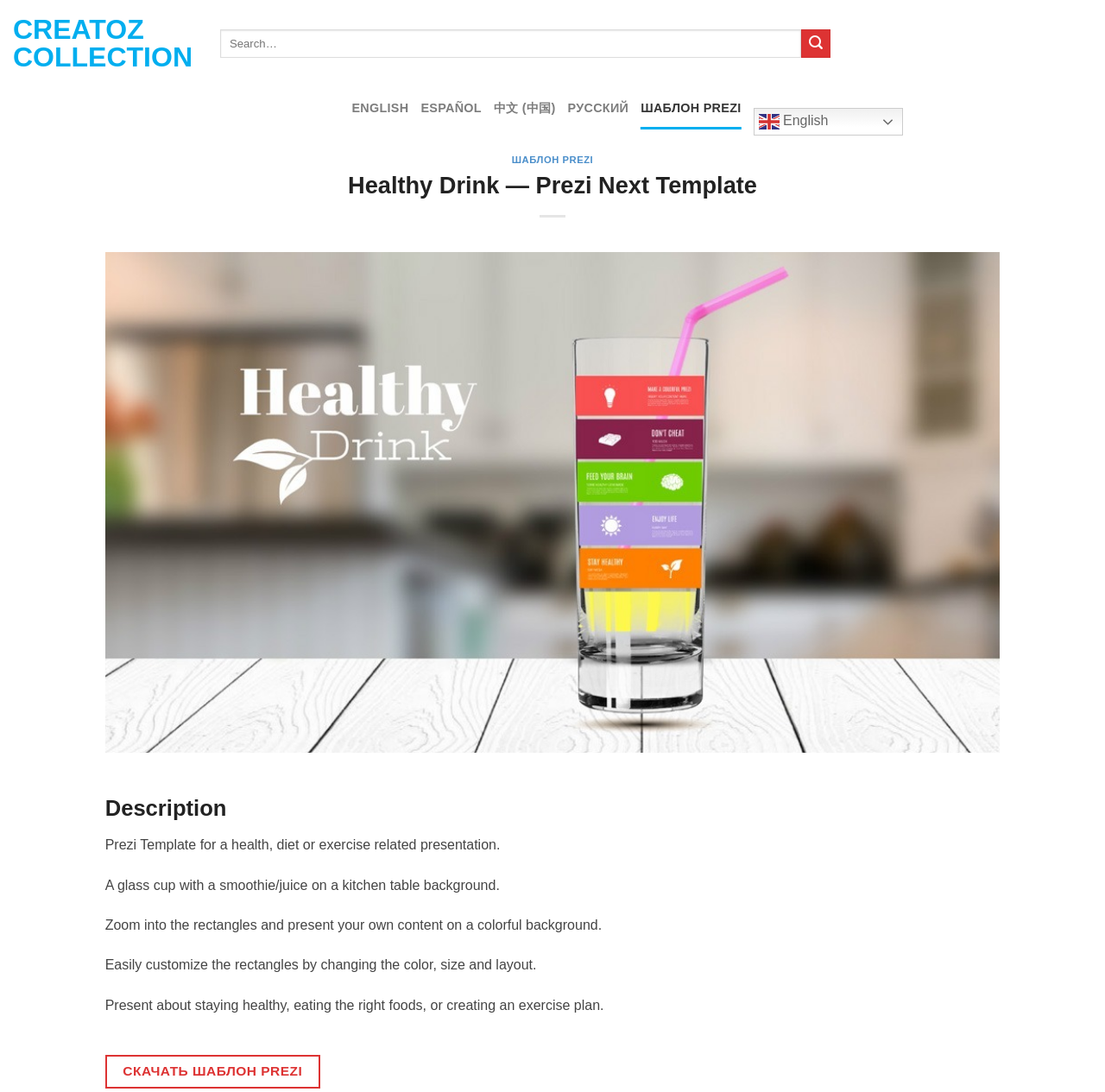Please provide a detailed answer to the question below by examining the image:
What can be customized in the template?

According to the description, the rectangles in the template can be easily customized by changing their color, size, and layout. This allows users to tailor the template to their specific needs and presentation style.